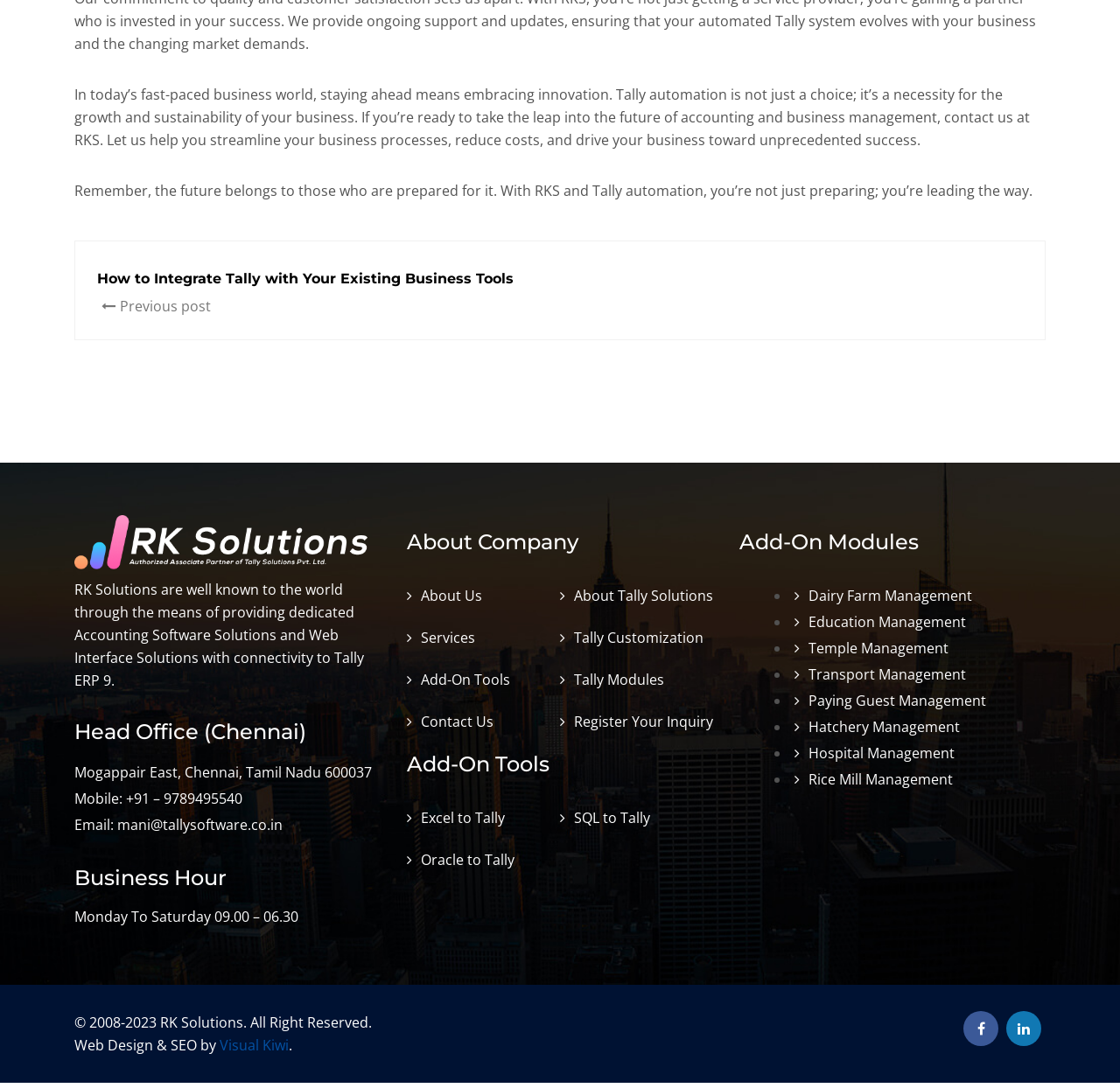What is the business hour of the company?
Refer to the image and give a detailed answer to the query.

I found the answer by looking at the section with the heading 'Business Hour' and reading the business hour provided, which is 'Monday To Saturday 09.00 – 06.30'.